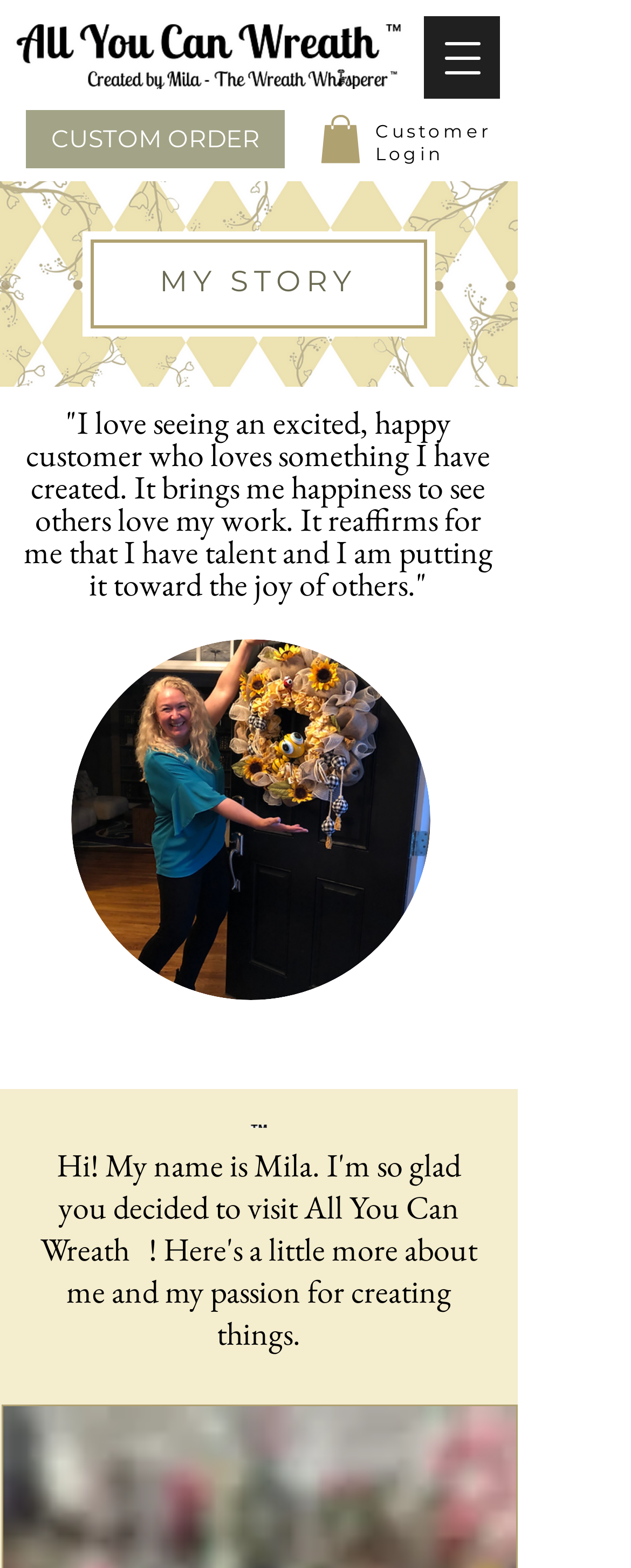Please specify the bounding box coordinates in the format (top-left x, top-left y, bottom-right x, bottom-right y), with values ranging from 0 to 1. Identify the bounding box for the UI component described as follows: CUSTOM ORDER

[0.041, 0.07, 0.451, 0.107]